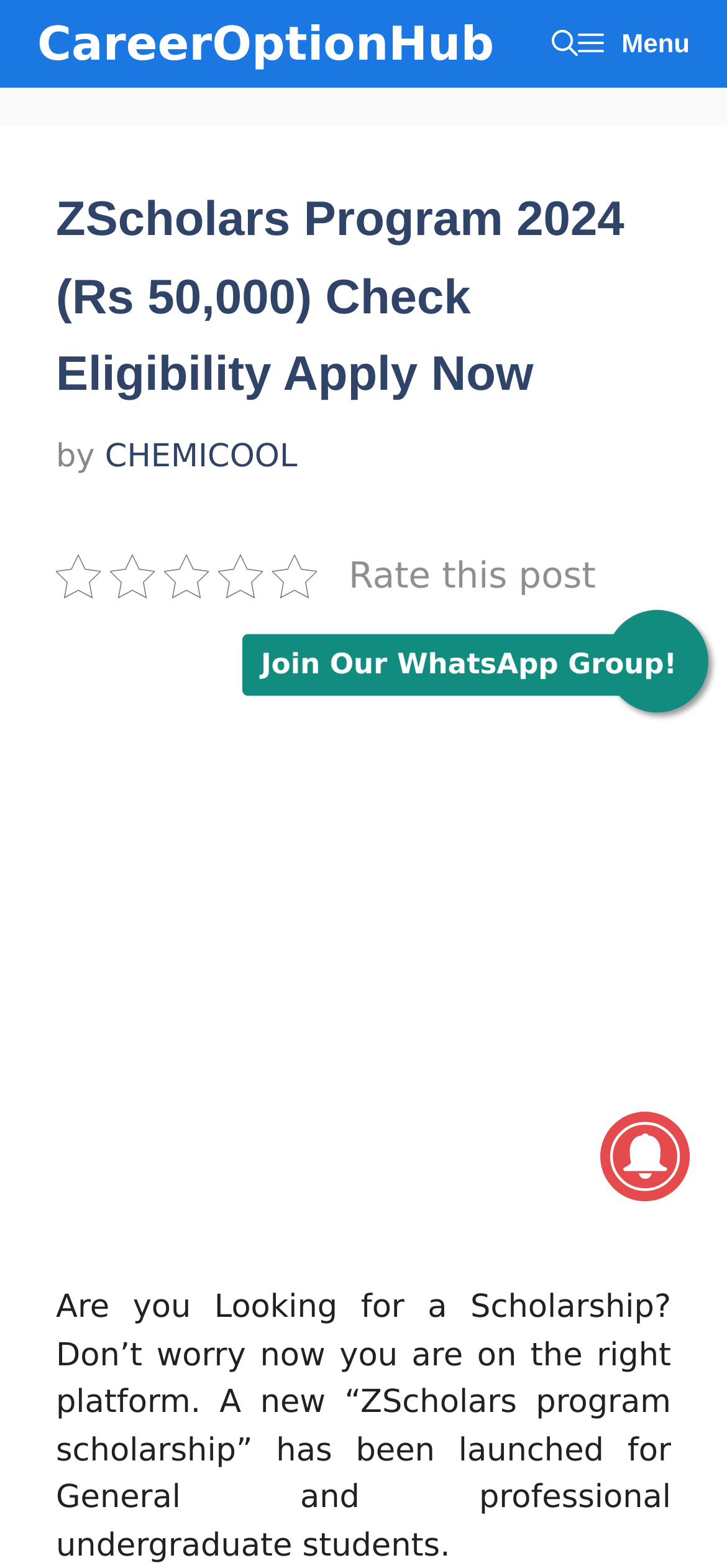What is the platform inviting users to join?
Please ensure your answer to the question is detailed and covers all necessary aspects.

The platform is inviting users to join their WhatsApp Group, as indicated by the link 'Join Our WhatsApp Group!' in the middle section of the webpage.